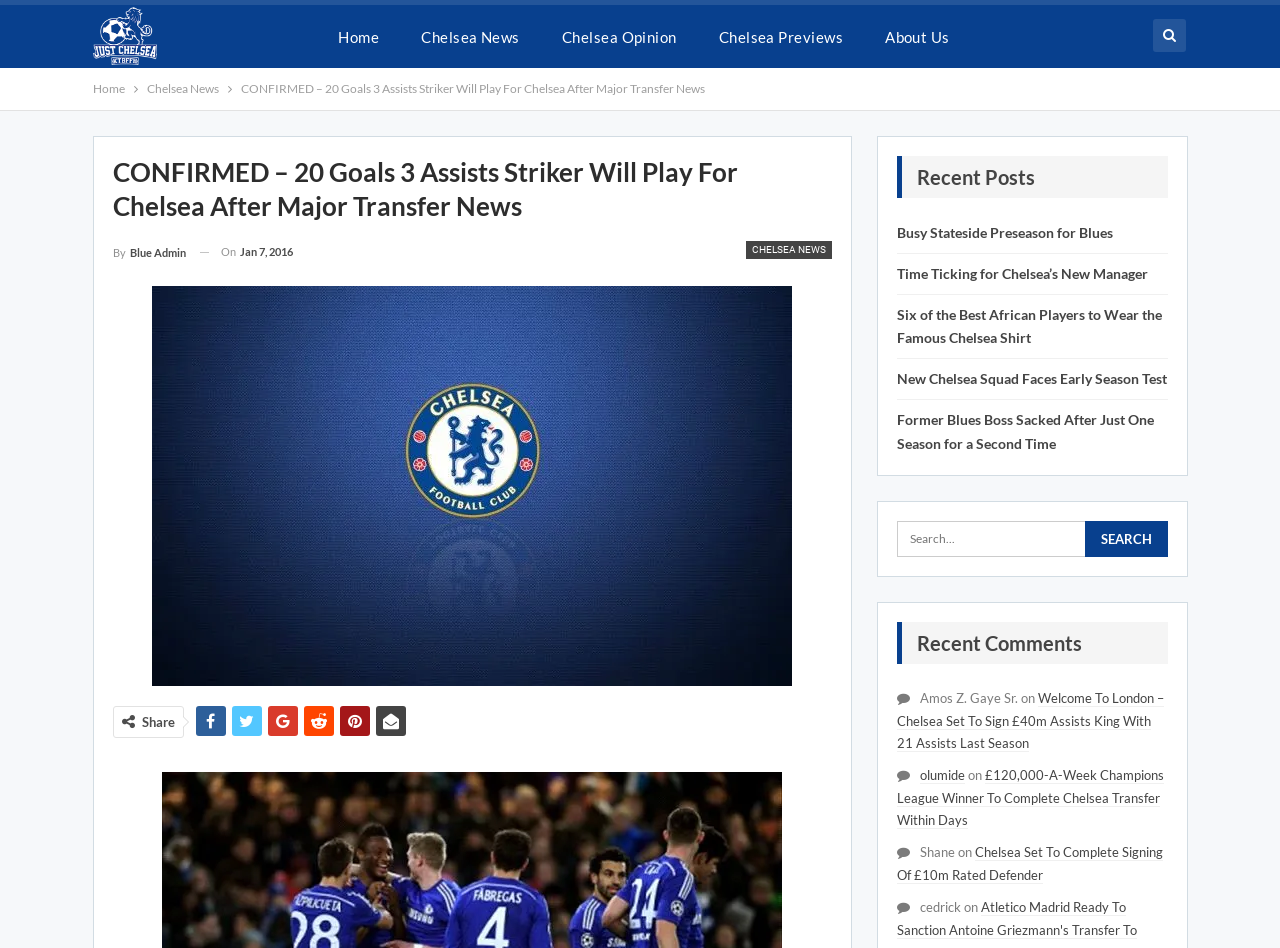Provide the bounding box coordinates of the HTML element described by the text: "By blue admin". The coordinates should be in the format [left, top, right, bottom] with values between 0 and 1.

[0.088, 0.252, 0.145, 0.28]